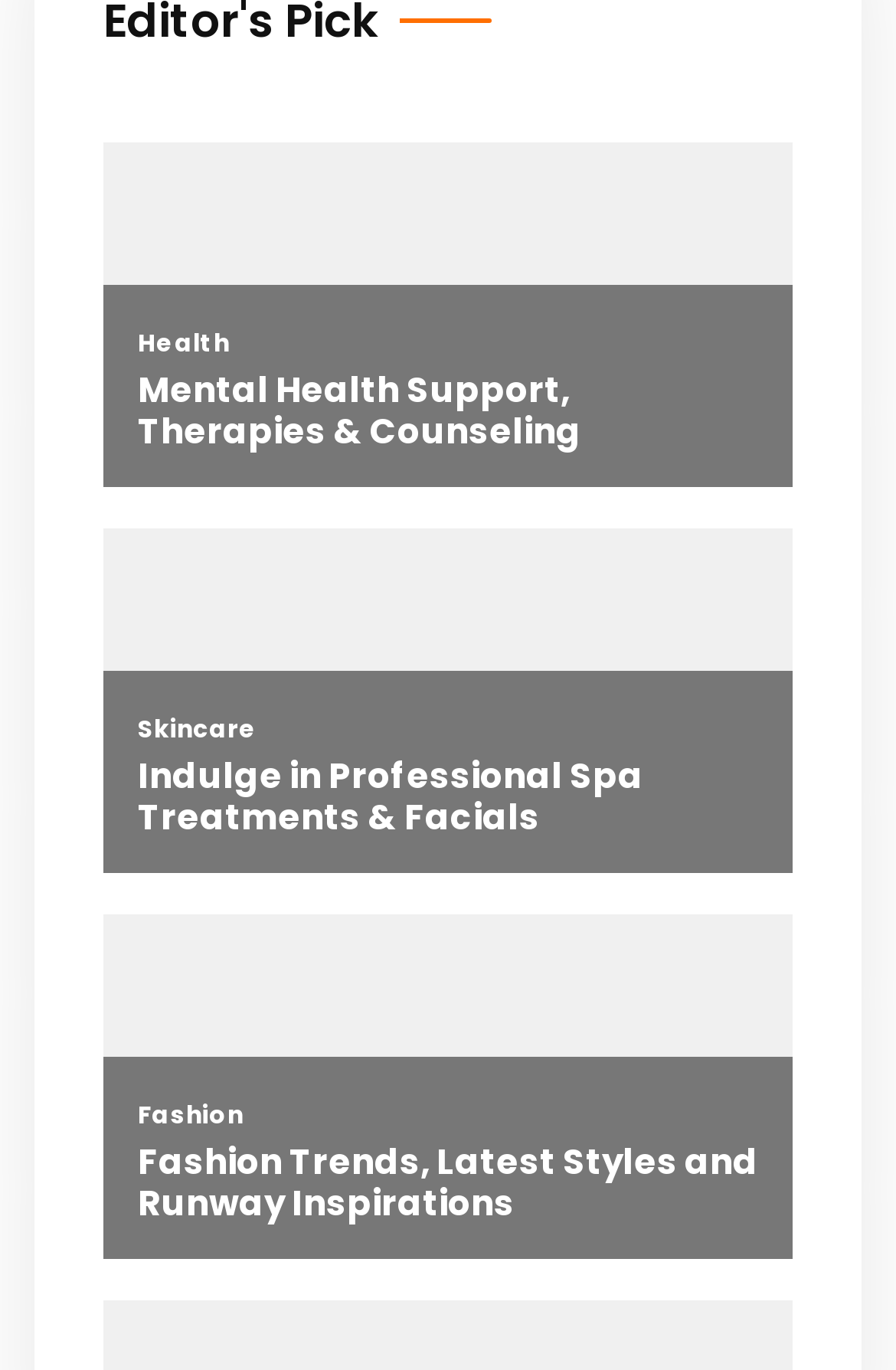Extract the bounding box coordinates for the HTML element that matches this description: "Health". The coordinates should be four float numbers between 0 and 1, i.e., [left, top, right, bottom].

[0.154, 0.238, 0.256, 0.264]